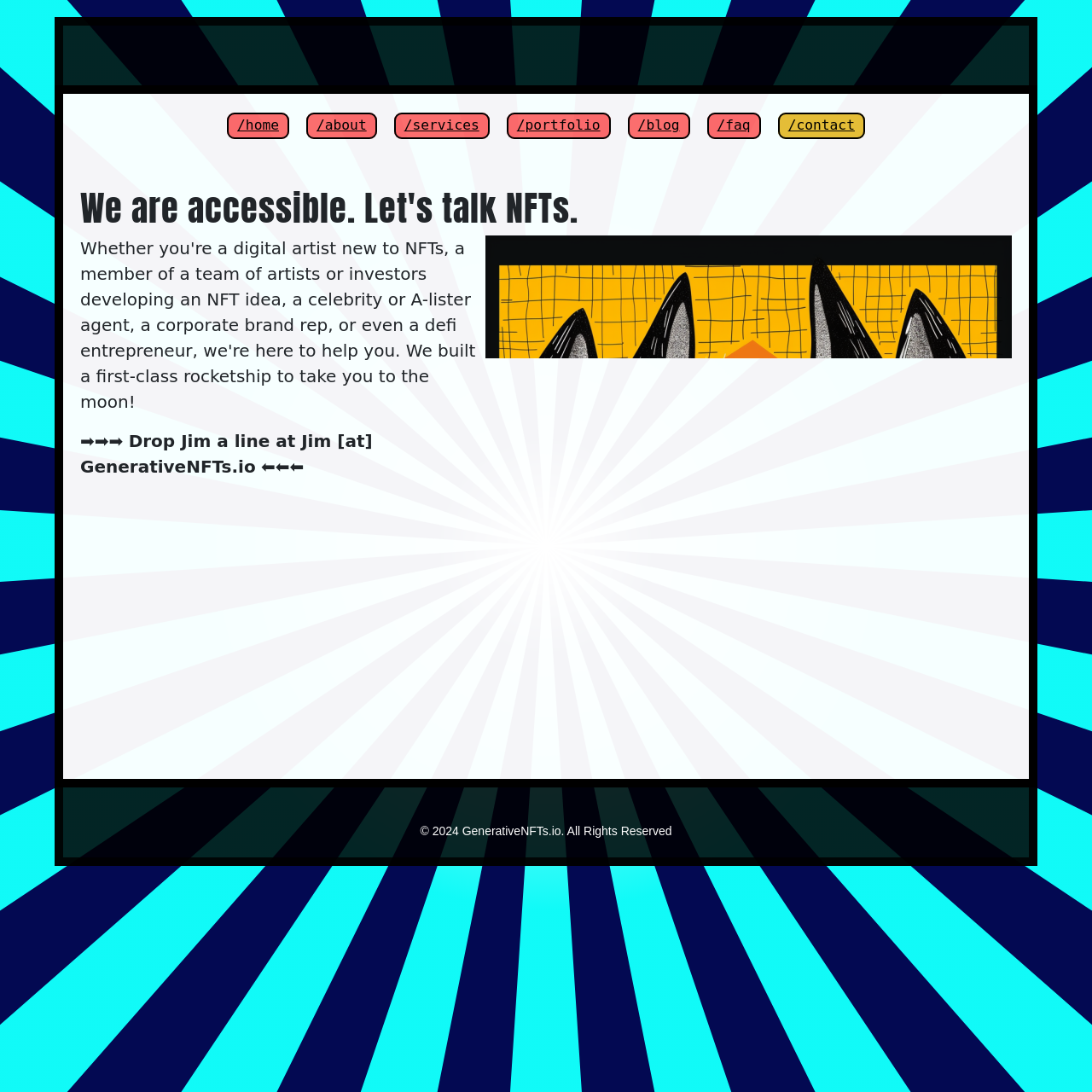Provide the bounding box coordinates of the HTML element this sentence describes: "/faq". The bounding box coordinates consist of four float numbers between 0 and 1, i.e., [left, top, right, bottom].

[0.647, 0.103, 0.697, 0.127]